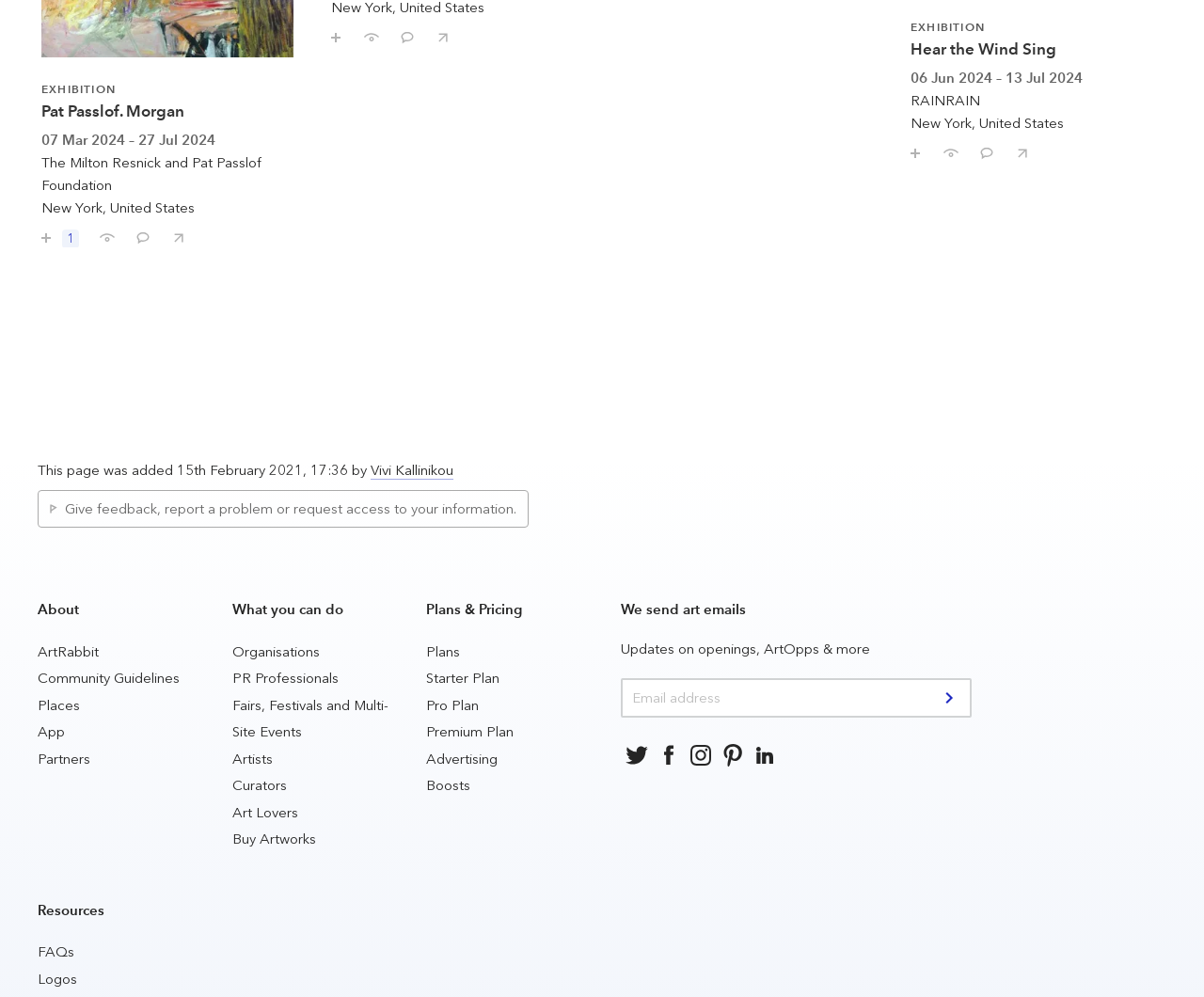From the screenshot, find the bounding box of the UI element matching this description: "Fairs, Festivals and Multi-Site Events". Supply the bounding box coordinates in the form [left, top, right, bottom], each a float between 0 and 1.

[0.193, 0.699, 0.322, 0.743]